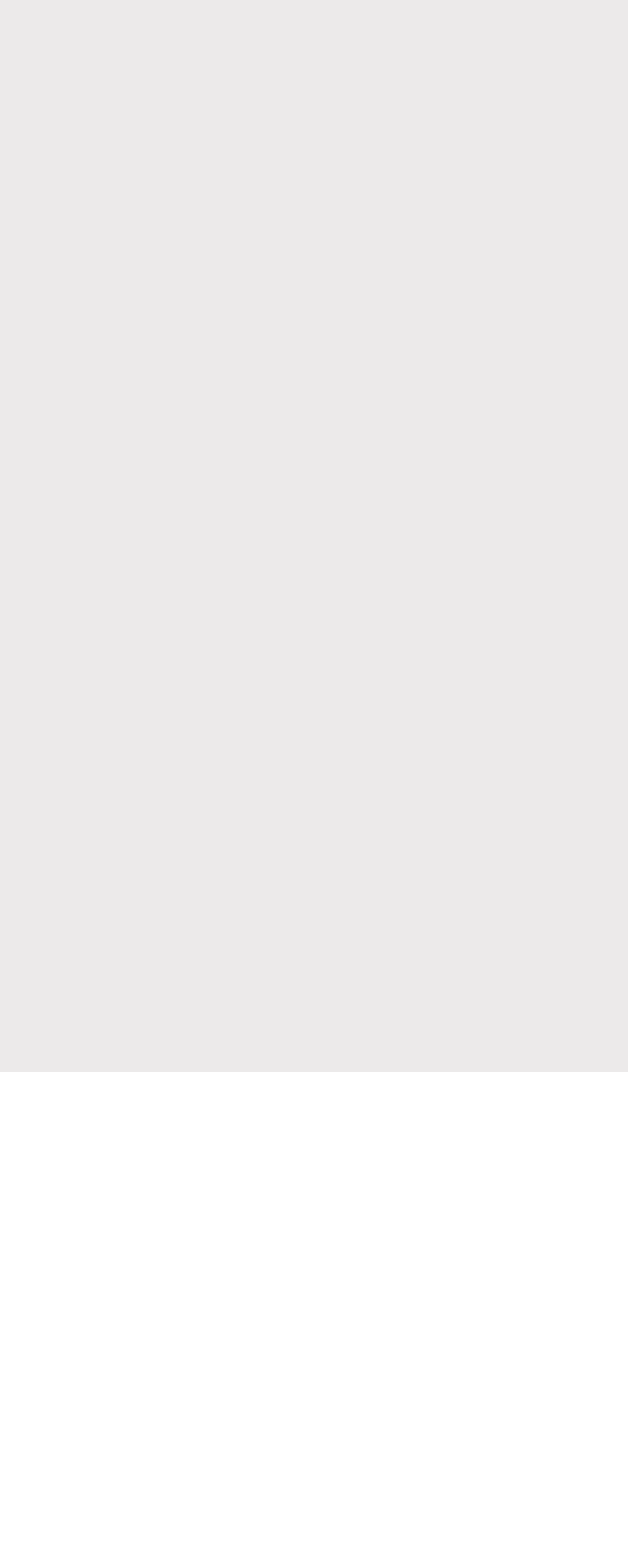Find the bounding box coordinates of the clickable region needed to perform the following instruction: "Get information about cosmetic dentistry". The coordinates should be provided as four float numbers between 0 and 1, i.e., [left, top, right, bottom].

[0.077, 0.58, 0.4, 0.597]